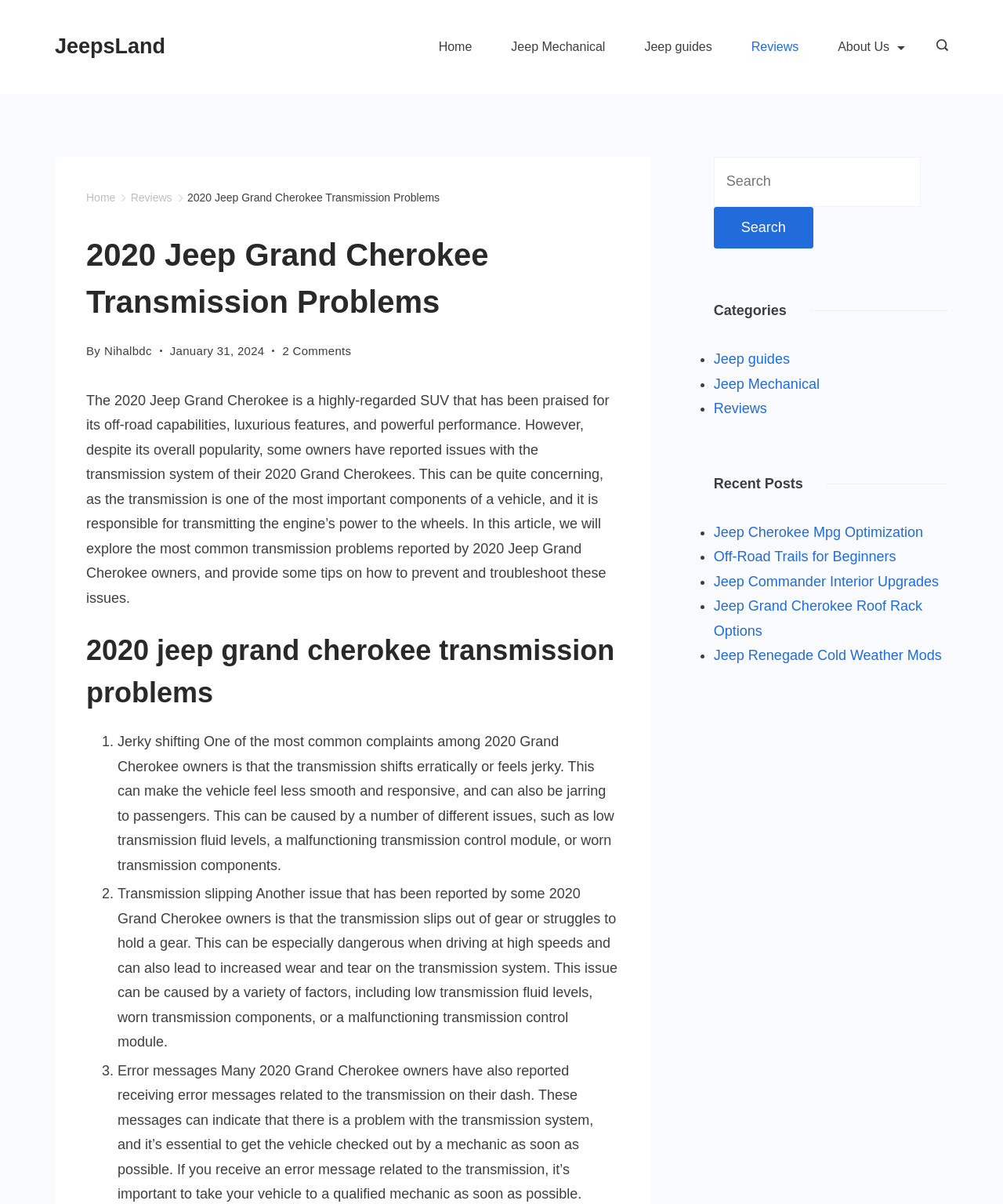Could you highlight the region that needs to be clicked to execute the instruction: "Click on the 'Home' link"?

[0.437, 0.027, 0.49, 0.051]